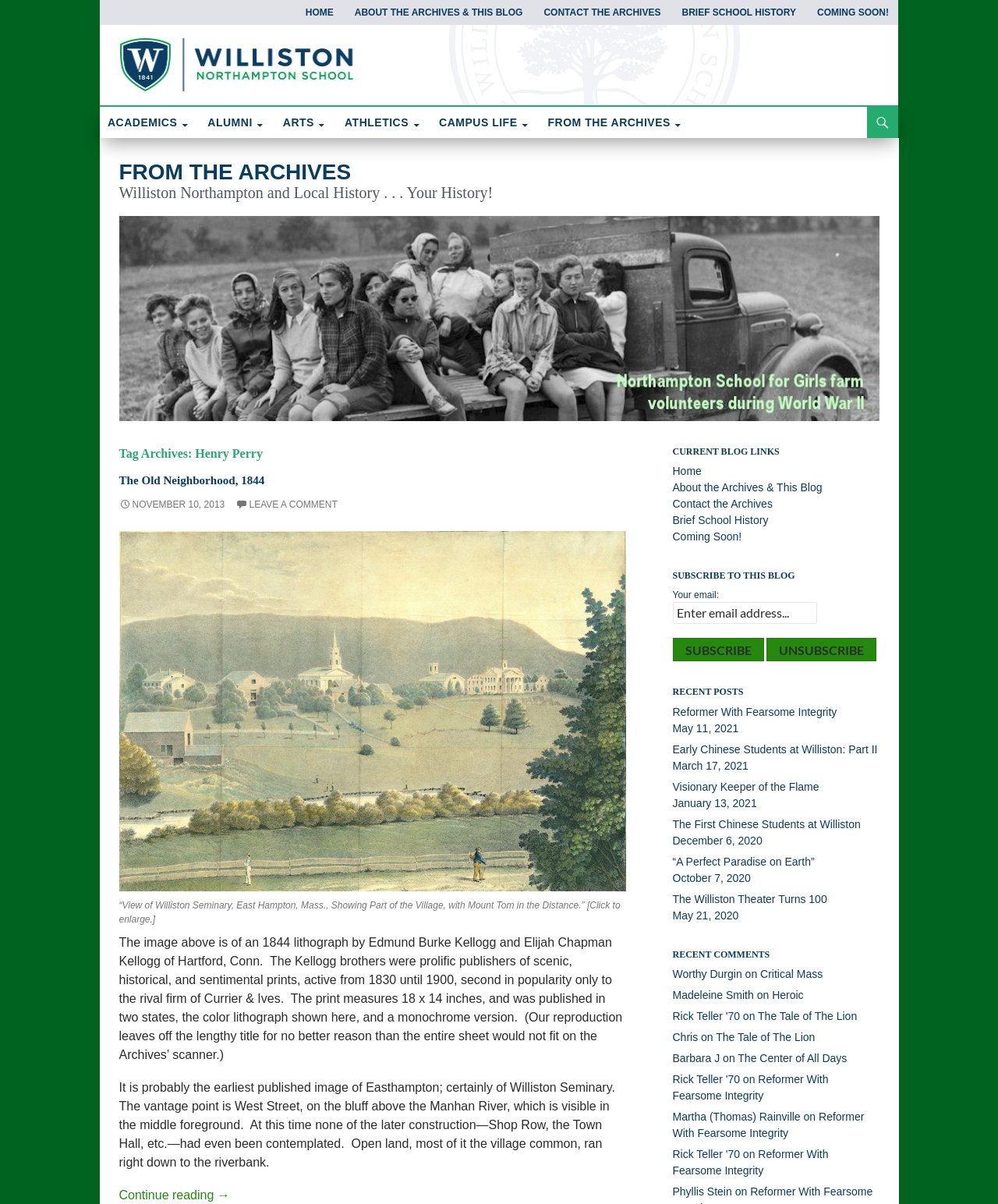Create a full and detailed caption for the entire webpage.

The webpage is about Henry Perry and is part of an archives blog. At the top, there are six links: "HOME", "ABOUT THE ARCHIVES & THIS BLOG", "CONTACT THE ARCHIVES", "BRIEF SCHOOL HISTORY", and "COMING SOON!". Below these links, there is a heading "From the Archives" and a link to "Williston Northampton School Website" with an accompanying image.

On the left side, there are several links categorized under "ACADEMICS", "ALUMNI", "ARTS", "ATHLETICS", "CAMPUS LIFE", and "FROM THE ARCHIVES". Below these links, there is a search bar and a link to "Skip To Content".

The main content of the webpage is an article about Henry Perry. The article has a heading "Tag Archives: Henry Perry" and is divided into several sections. The first section has a heading "The Old Neighborhood, 1844" and contains a link to the article and a date "NOVEMBER 10, 2013". Below this section, there is an image of a campus in 1841 with a caption describing the image.

The article continues with a description of the image, explaining that it is an 1844 lithograph by Edmund Burke Kellogg and Elijah Chapman Kellogg. The text describes the print and its significance, noting that it is probably the earliest published image of Easthampton and Williston Seminary.

The article concludes with a link to "Continue reading →". On the right side, there are several sections, including "CURRENT BLOG LINKS", "SUBSCRIBE TO THIS BLOG", "RECENT POSTS", and "RECENT COMMENTS". The "RECENT POSTS" section lists several article titles with dates, and the "RECENT COMMENTS" section lists several comments with names and dates.